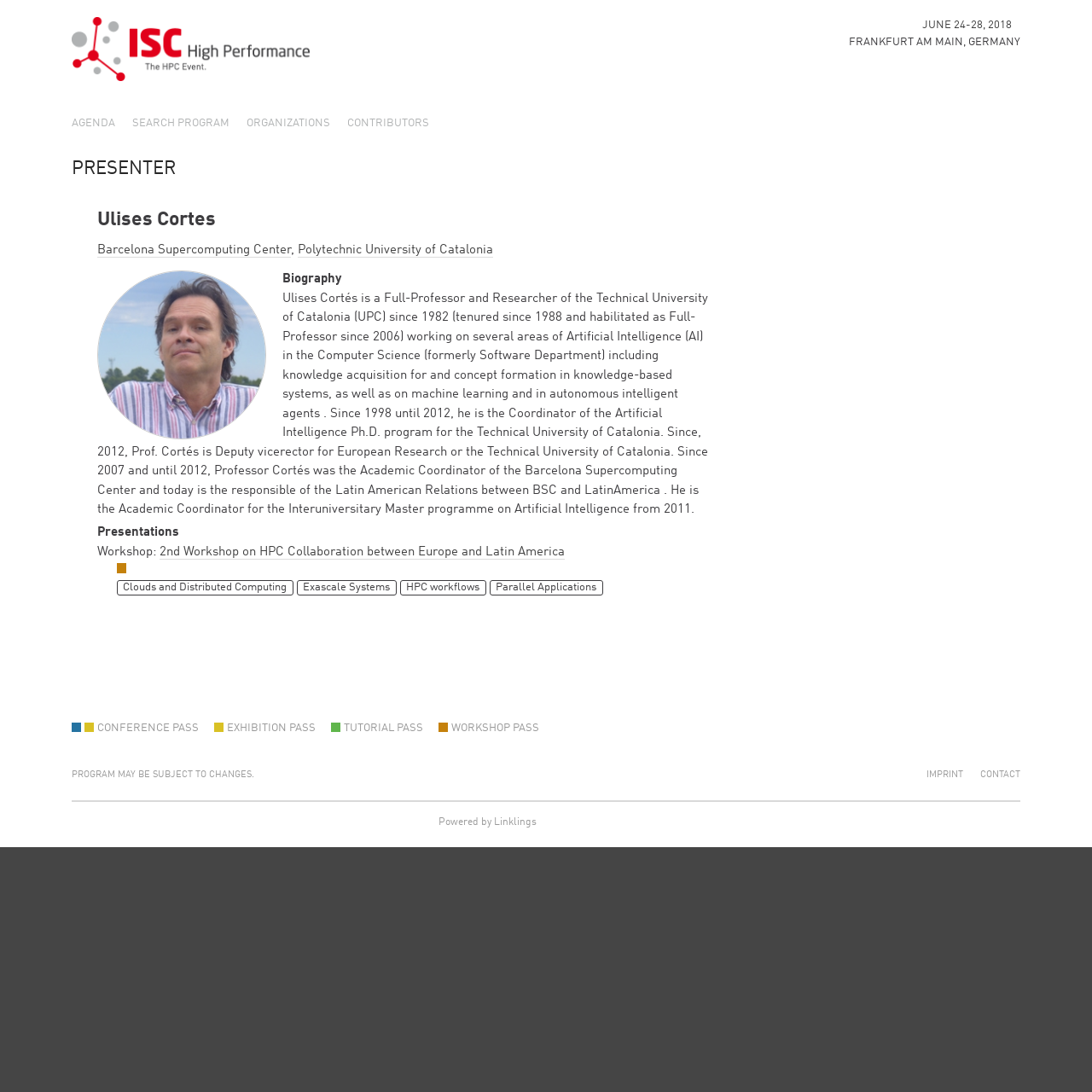What is the topic of the workshop?
Please respond to the question with as much detail as possible.

I determined the topic of the workshop by looking at the link '2nd Workshop on HPC Collaboration between Europe and Latin America' which is located below the static text 'Workshop'.